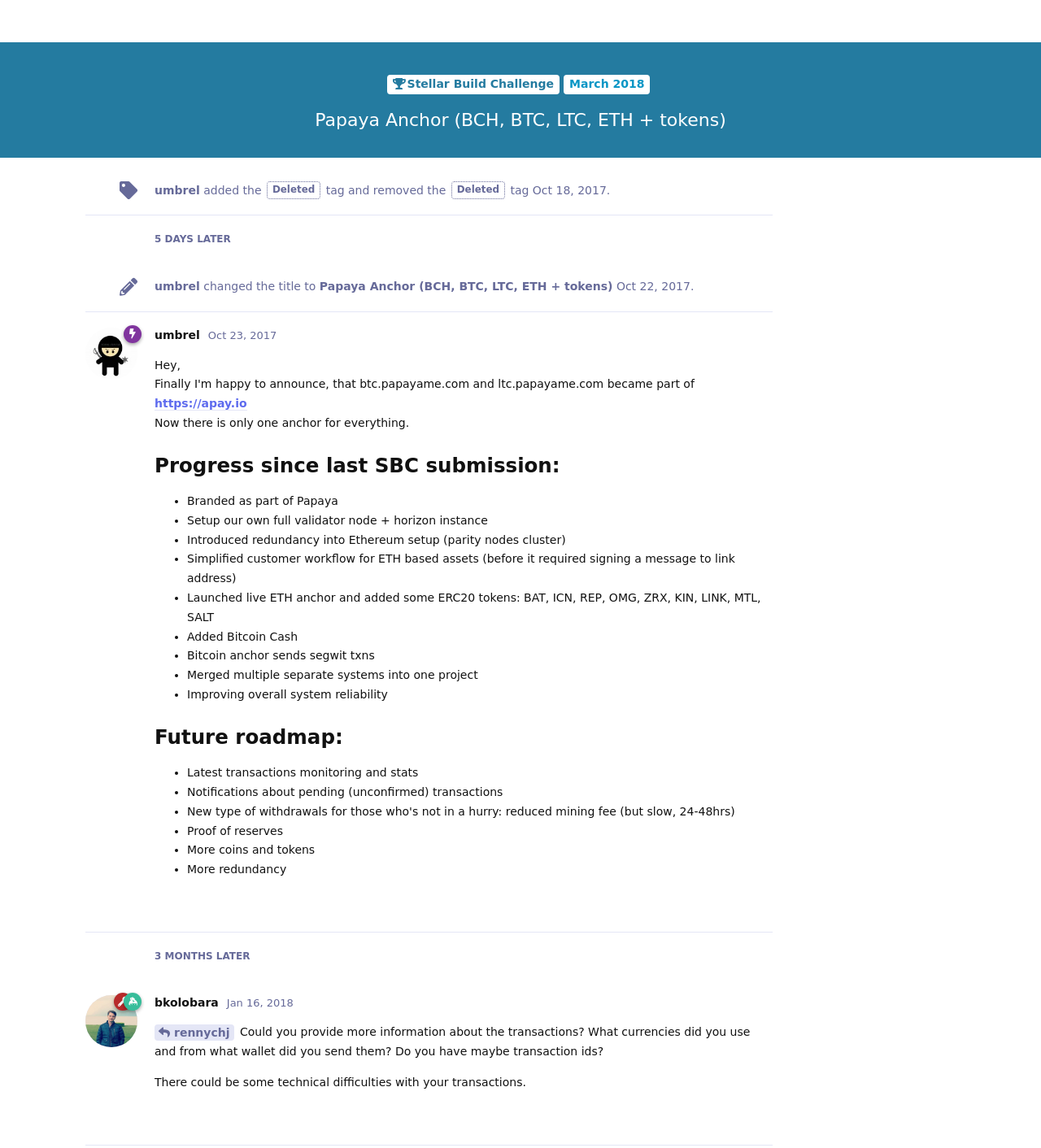Describe all the significant parts and information present on the webpage.

This webpage appears to be a forum discussion thread on the GalacticTalk - Stellar Forum platform. At the top, there are several links, including "Back to Discussion List", "GalacticTalk - Stellar Forum", "Forum Guidelines", "Privacy Policy", and a search bar. On the right side, there is a "Log In" button and a "Log In to Reply" button.

The main content of the page is a series of articles or posts, each with a heading, timestamp, and text. There are five articles in total, each with a similar structure. The headings are links, and the timestamps are displayed below the headings. The text within each article is a discussion or reply to the original post.

The original post, located at the top, discusses the development of an anchor for ERC20 Ethereum tokens. The author is testing it with IC and seeking feedback. The subsequent articles are replies to this original post, with users discussing their experiences with withdrawing ETH and using apay.io.

There are several buttons and links throughout the articles, including "Reply" buttons, links to user profiles, and links to external websites. Some articles also contain blockquotes, which are used to highlight specific text.

In terms of layout, the webpage has a clean and organized structure, with clear headings and concise text. The articles are separated by a small gap, making it easy to distinguish between each post. The links and buttons are clearly labeled and easy to navigate.